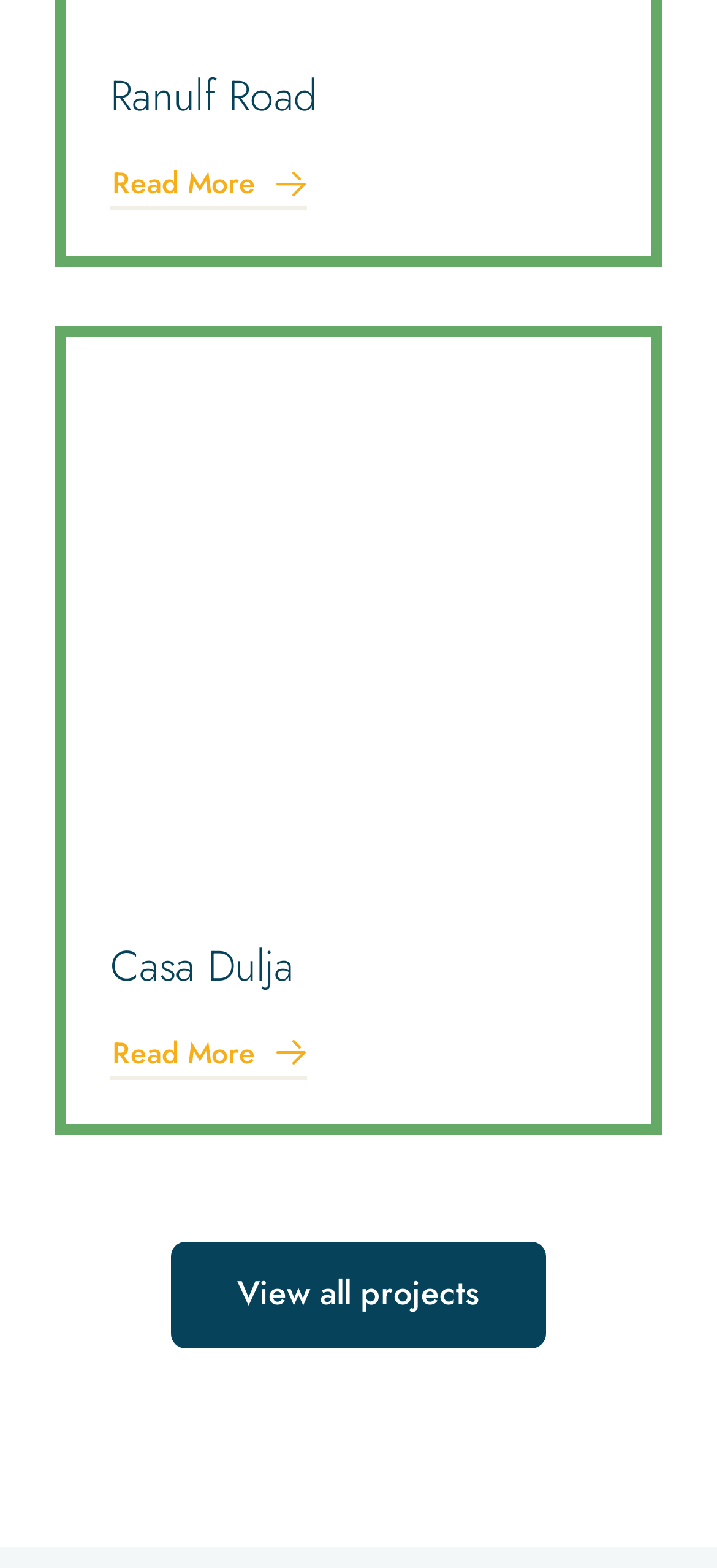What is the second project listed?
Provide a fully detailed and comprehensive answer to the question.

The second project listed is 'Casa Dulja' which is a heading element located below the 'Ranulf Road' project with a bounding box of [0.154, 0.597, 0.846, 0.635].